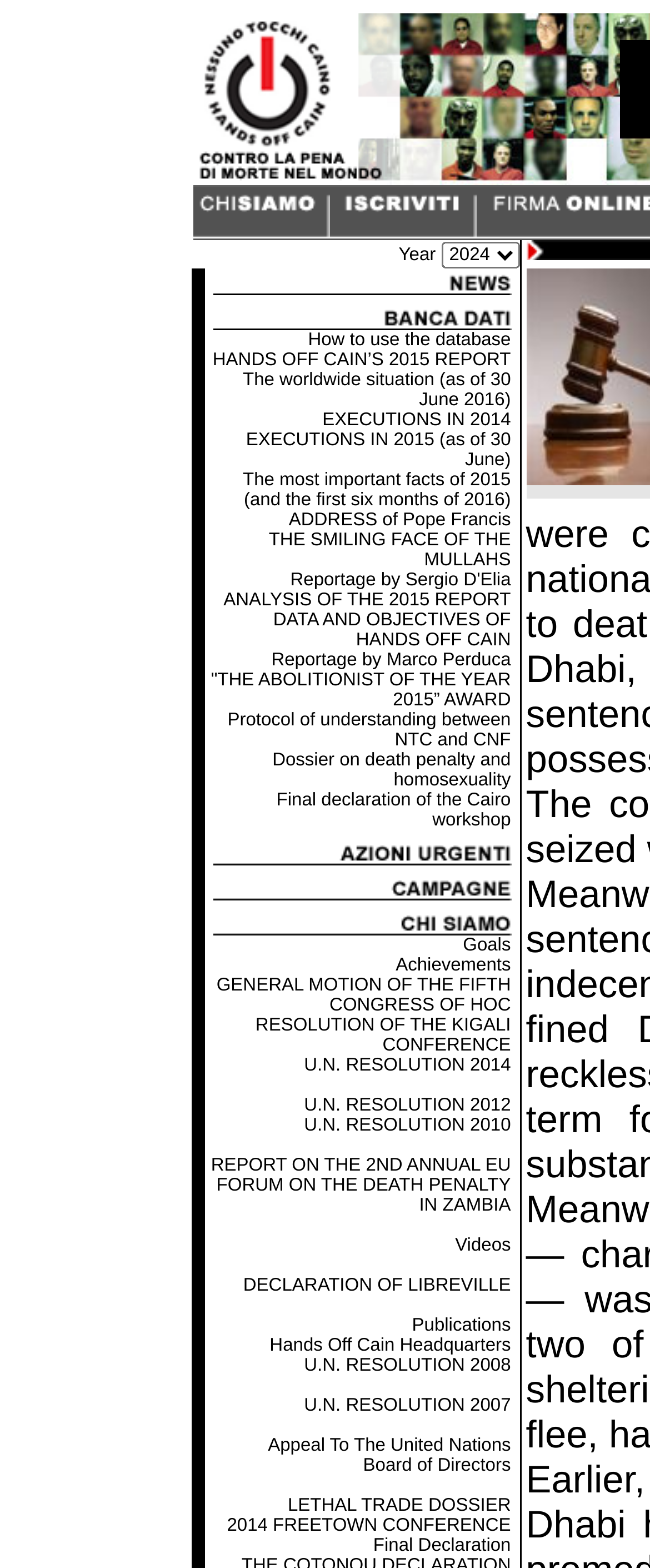Kindly respond to the following question with a single word or a brief phrase: 
What is the purpose of the webpage?

To provide information on death penalty